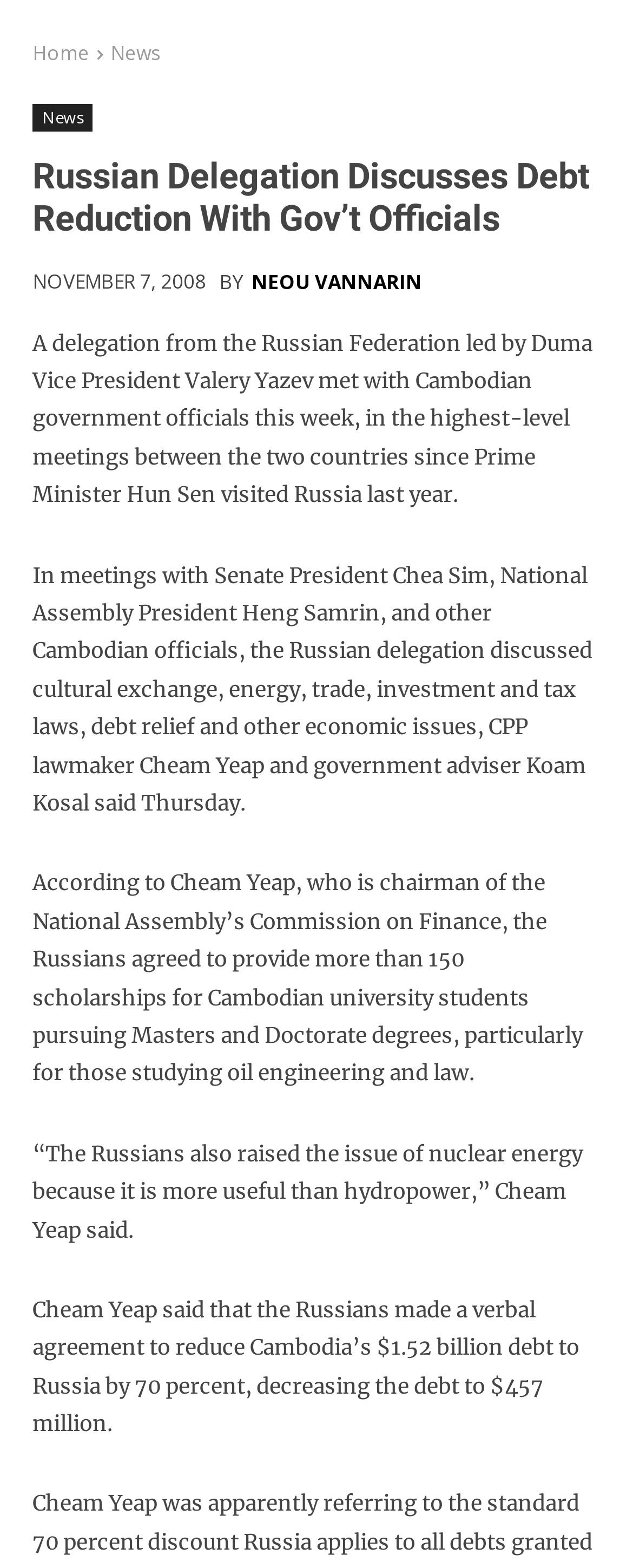Answer the question with a single word or phrase: 
How much will Cambodia's debt to Russia be reduced by?

70 percent